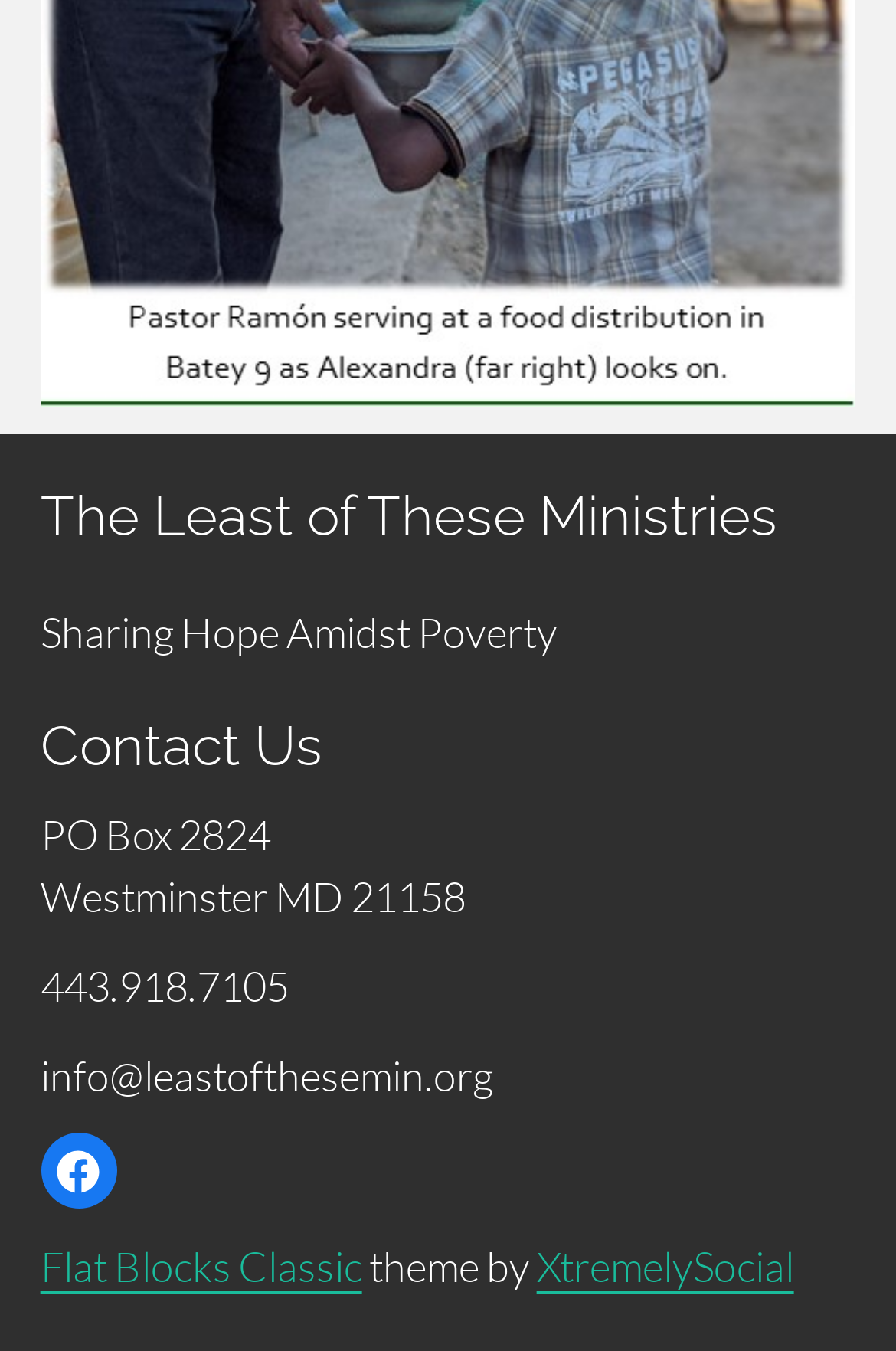Given the element description Elegant Themes, predict the bounding box coordinates for the UI element in the webpage screenshot. The format should be (top-left x, top-left y, bottom-right x, bottom-right y), and the values should be between 0 and 1.

None